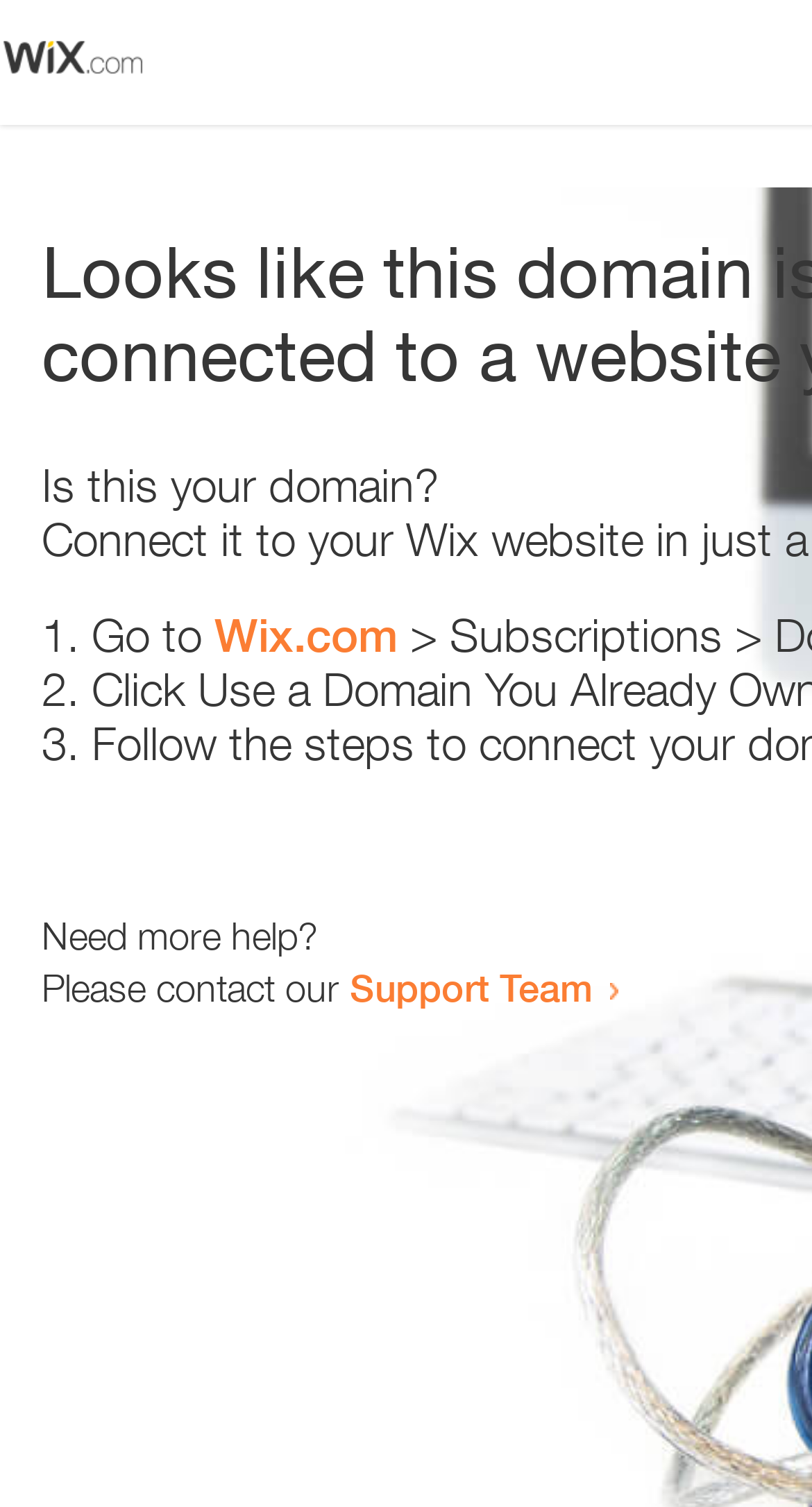How many list markers are present?
Answer with a single word or phrase by referring to the visual content.

3